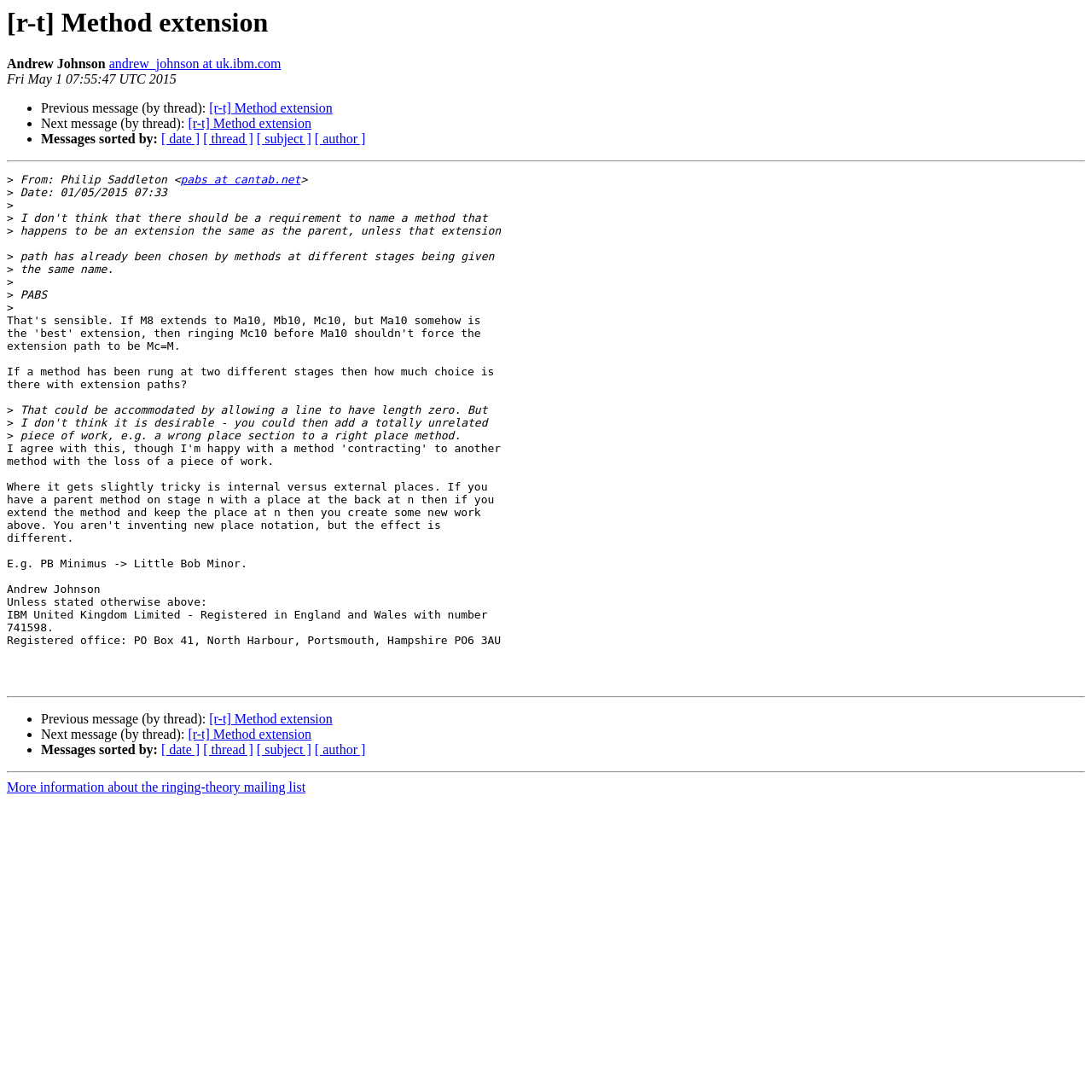Provide the bounding box coordinates for the area that should be clicked to complete the instruction: "Visit Andrew Johnson's homepage".

[0.1, 0.052, 0.257, 0.065]